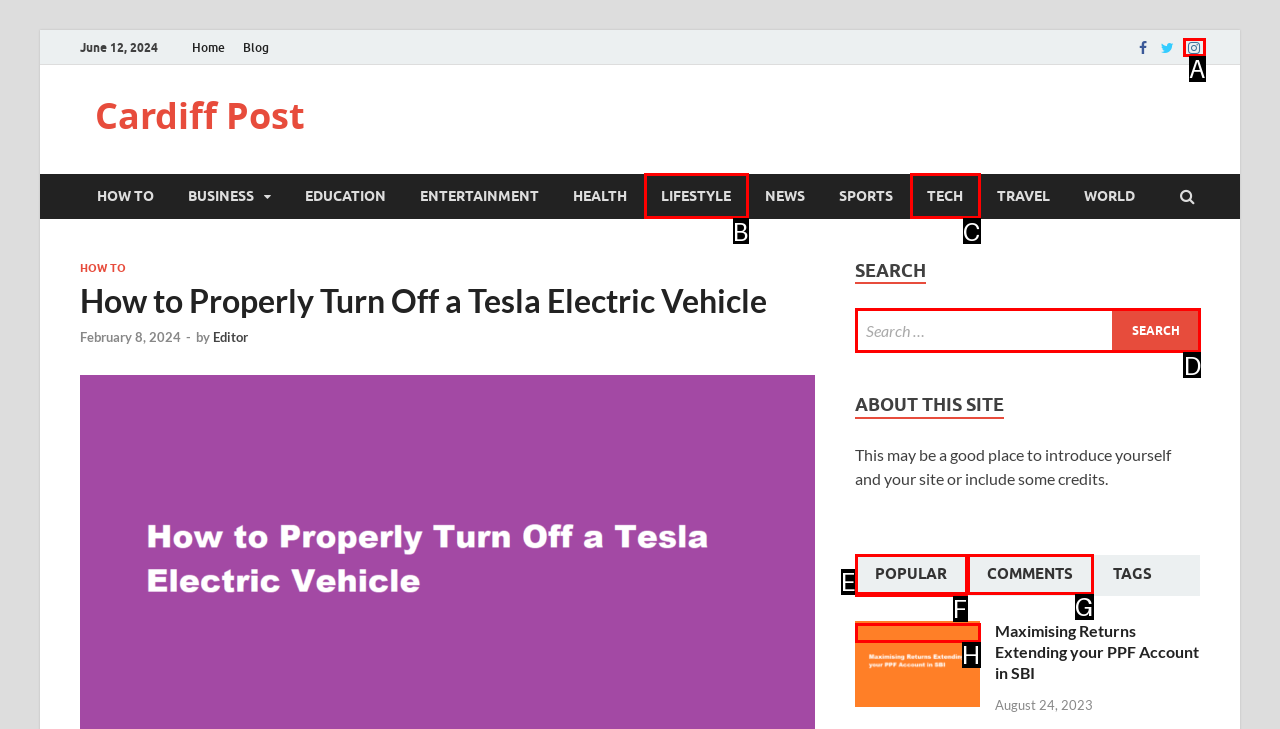For the instruction: Search for something, which HTML element should be clicked?
Respond with the letter of the appropriate option from the choices given.

D